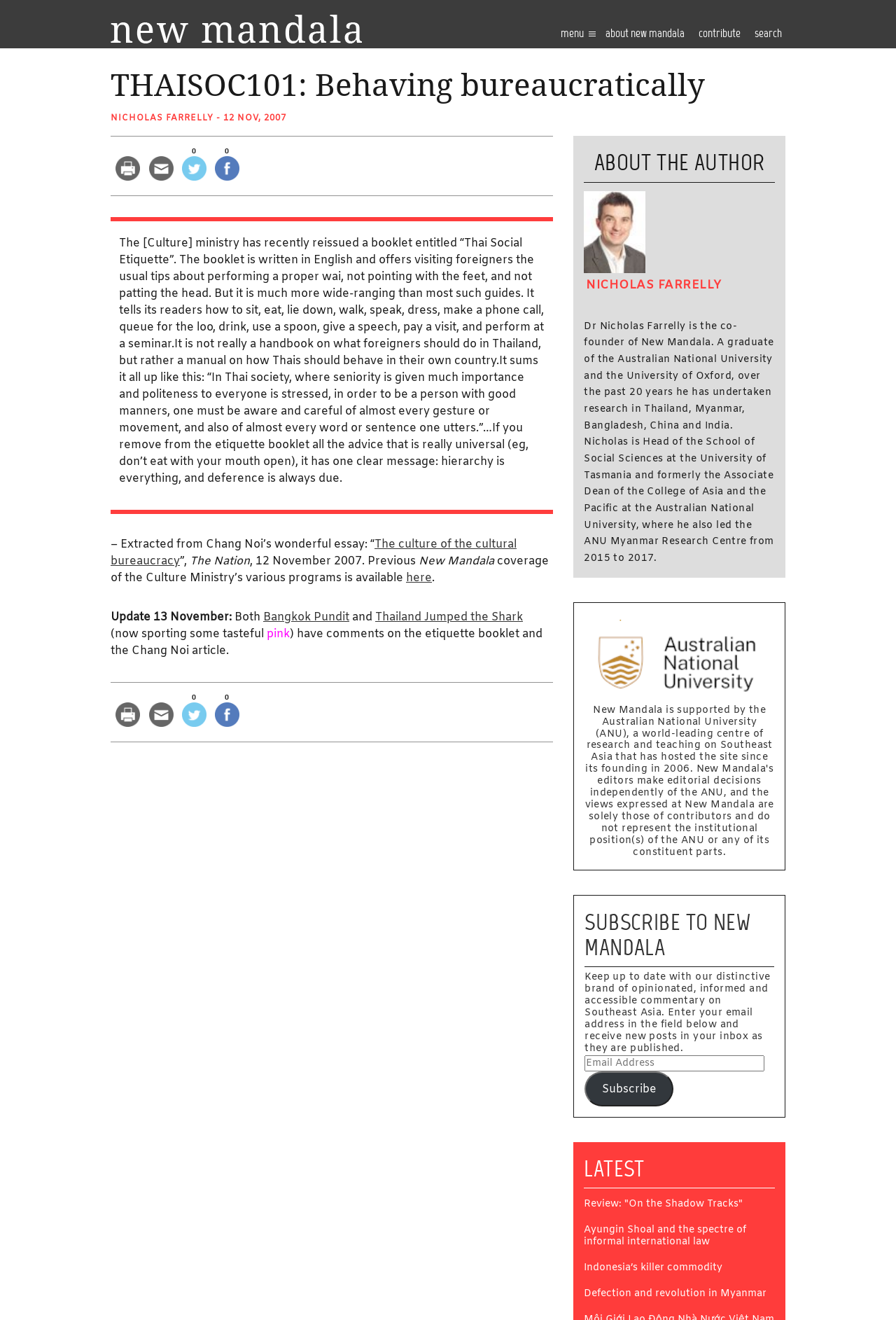What is the purpose of the booklet according to the article?
Provide a thorough and detailed answer to the question.

I found the purpose of the booklet by reading the text in the blockquote element which states that the booklet is 'not really a handbook on what foreigners should do in Thailand, but rather a manual on how Thais should behave in their own country'.